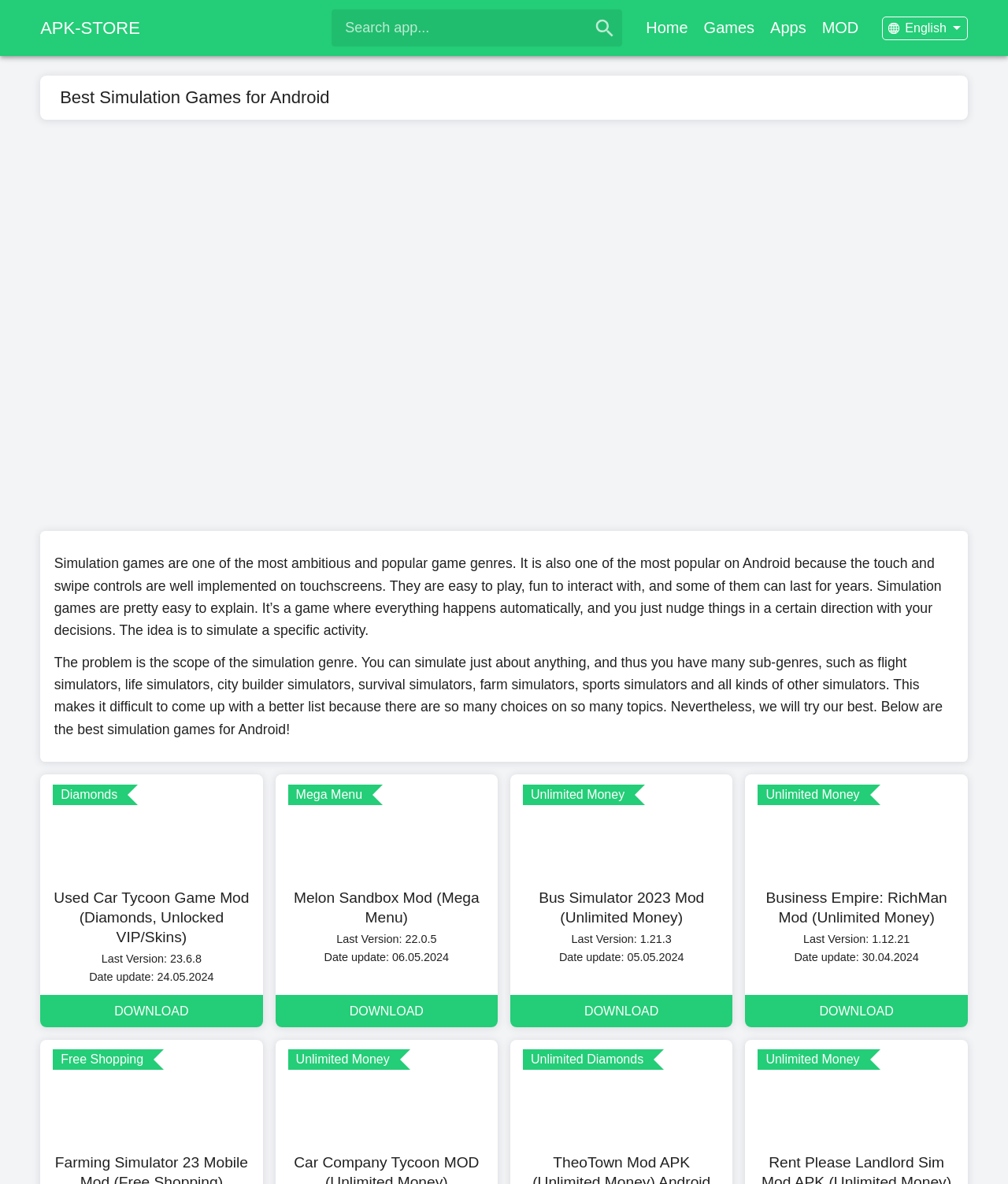Using the information from the screenshot, answer the following question thoroughly:
What is the purpose of the search box?

The search box is located at the top of the webpage with a placeholder text 'Search app...', indicating that its purpose is to allow users to search for specific apps or games.